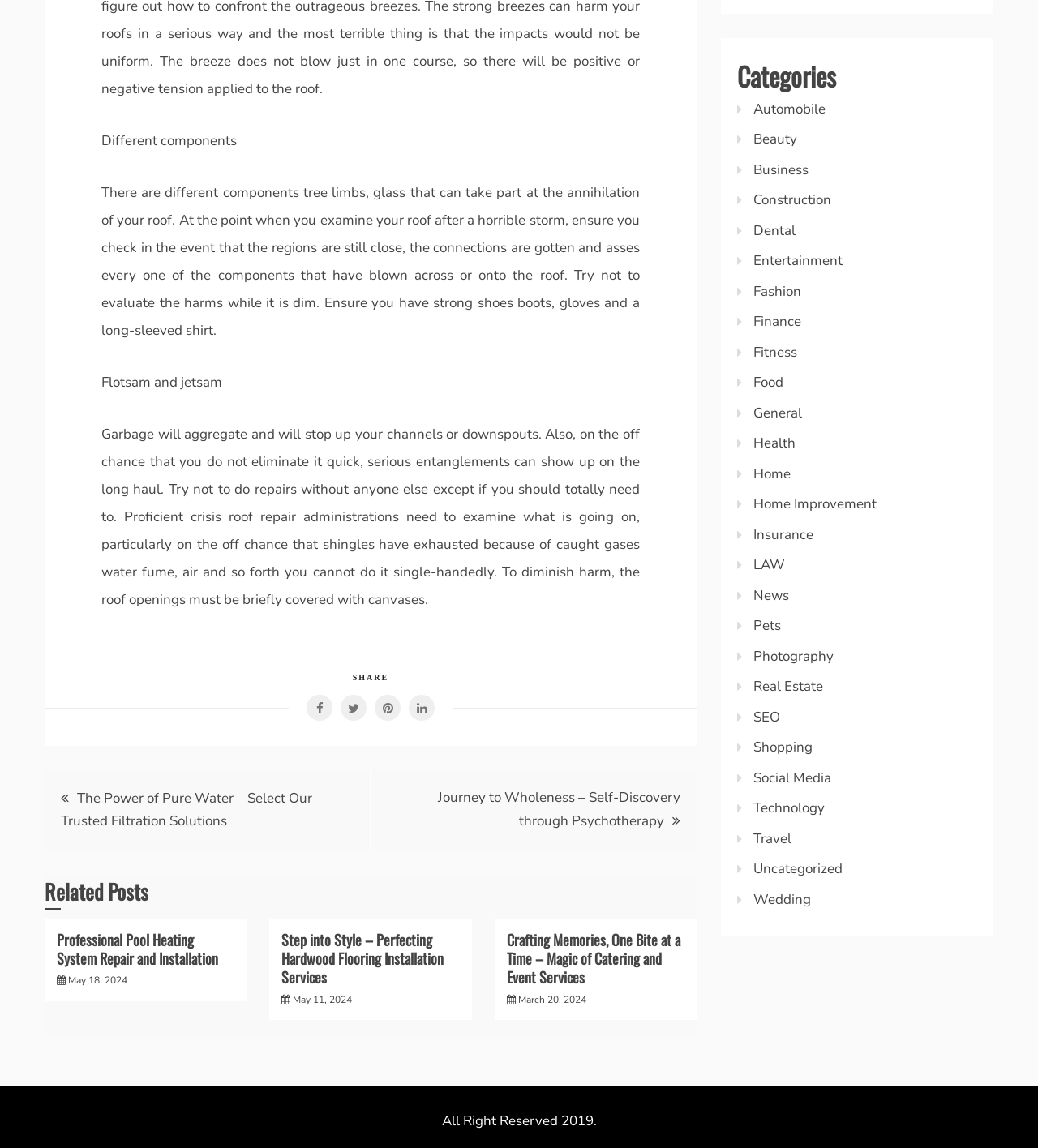How many social media links are available?
Answer the question with a single word or phrase, referring to the image.

4